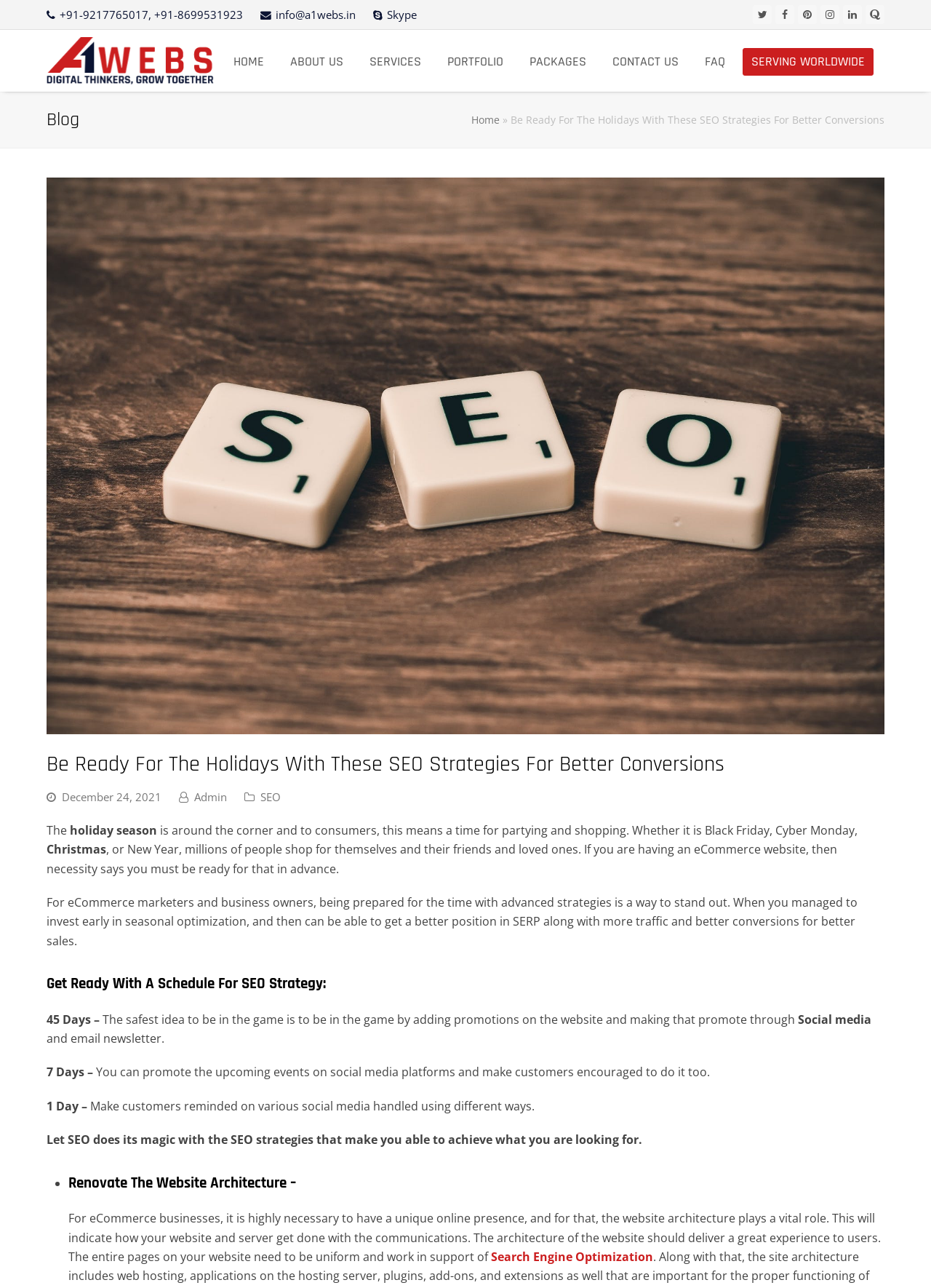Identify the bounding box coordinates of the part that should be clicked to carry out this instruction: "Go to the home page".

None